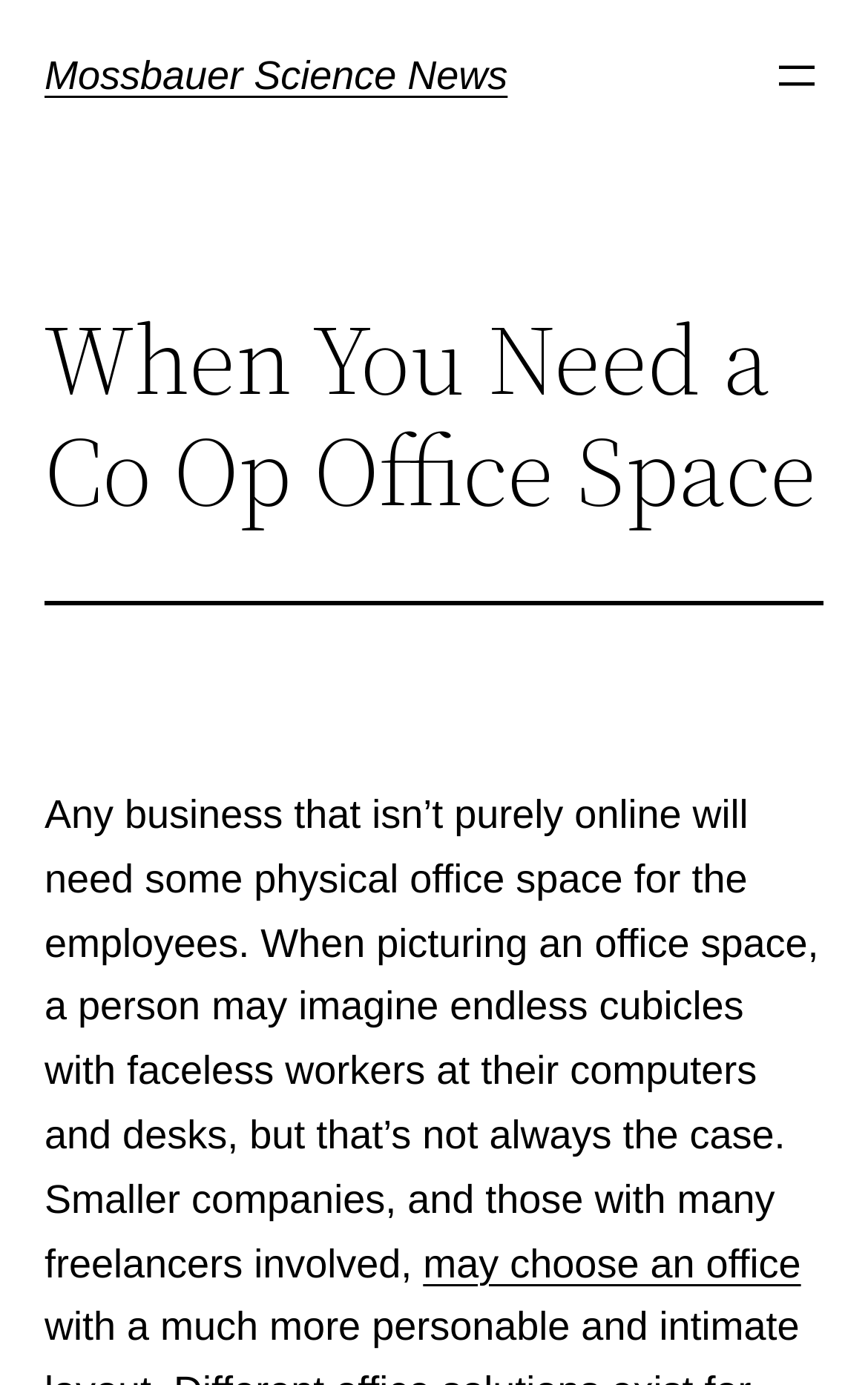What type of companies may choose an office?
Use the information from the image to give a detailed answer to the question.

According to the link element, smaller companies, and those with many freelancers involved, may choose an office, implying that these types of companies may require a physical office space.